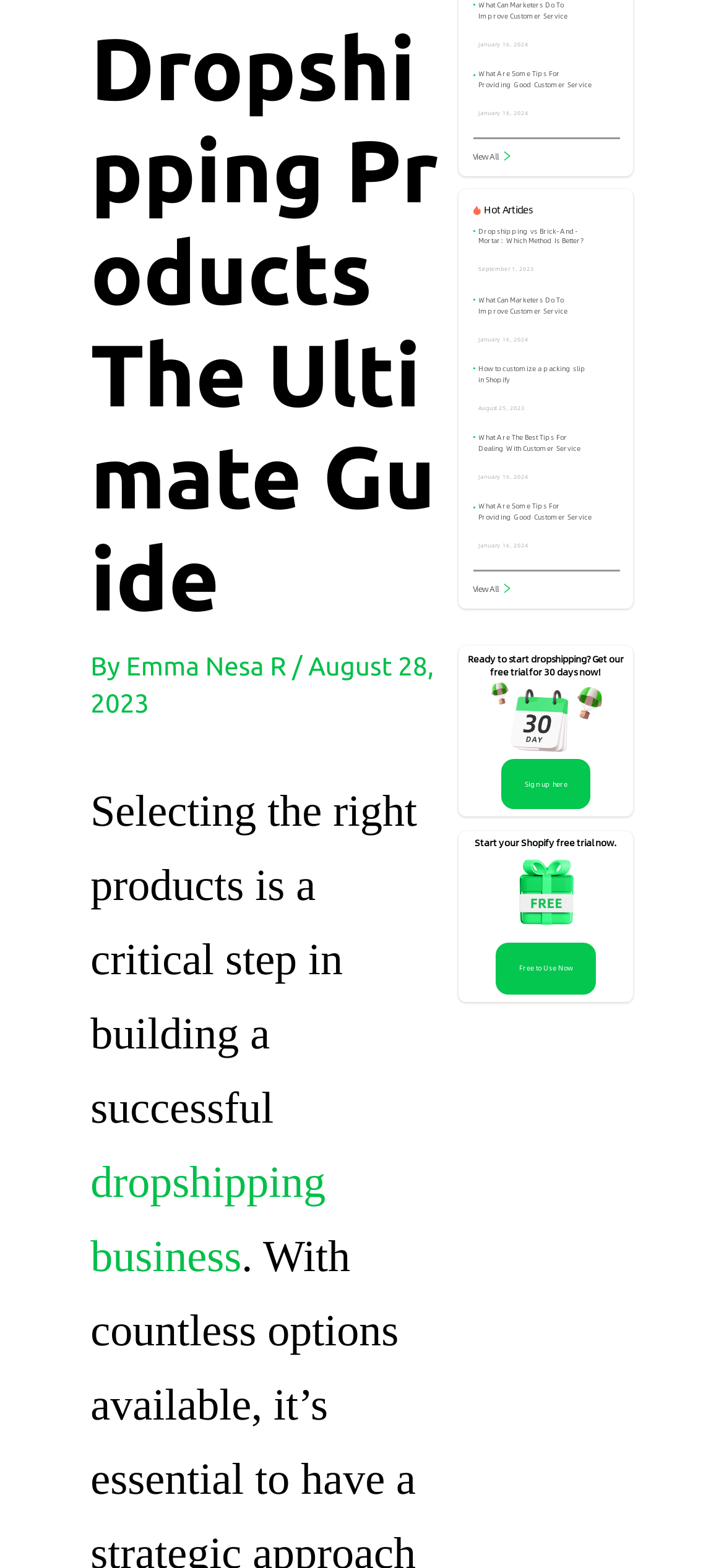Using the webpage screenshot, find the UI element described by View All. Provide the bounding box coordinates in the format (top-left x, top-left y, bottom-right x, bottom-right y), ensuring all values are floating point numbers between 0 and 1.

[0.653, 0.096, 0.855, 0.103]